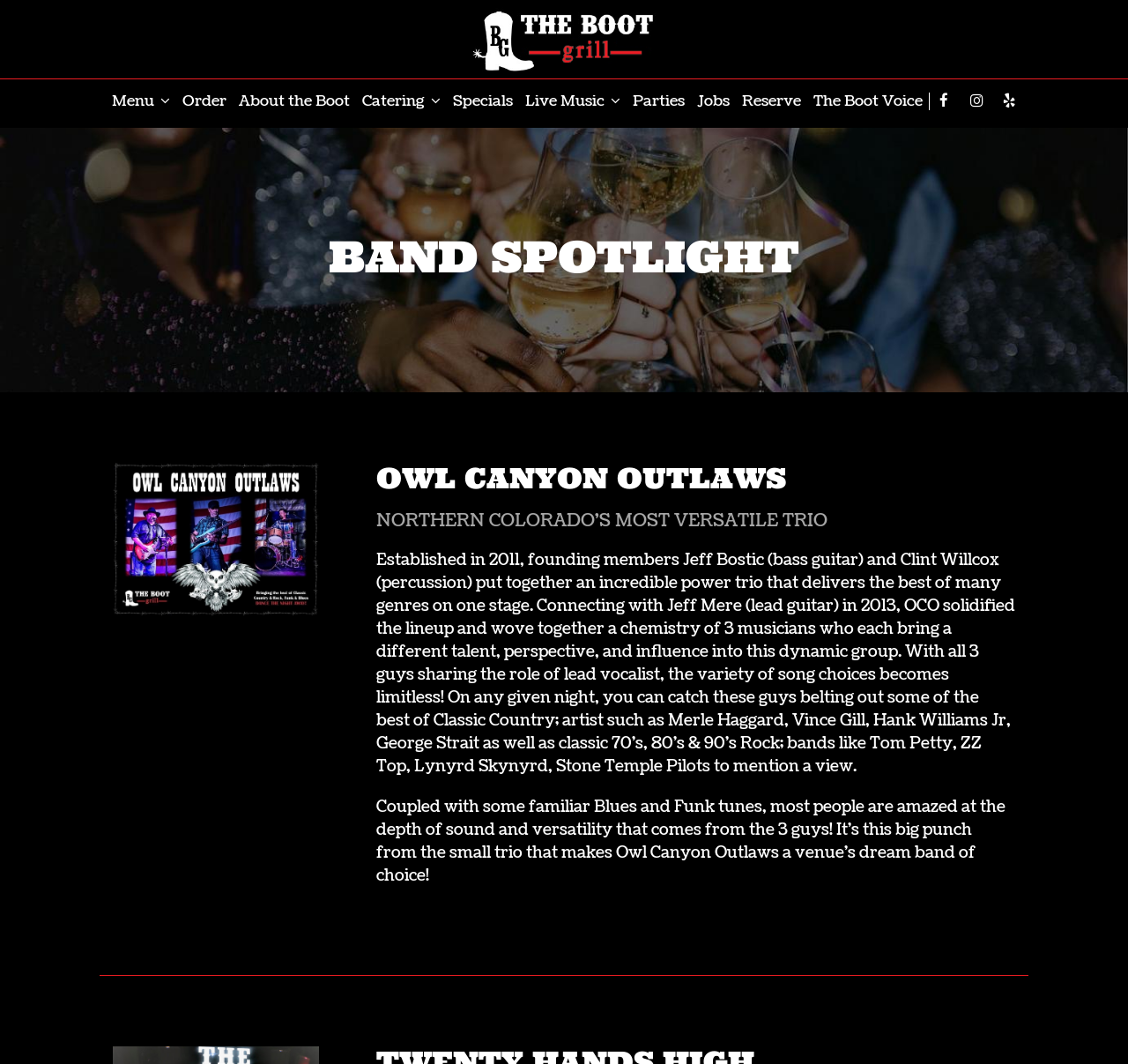Locate the bounding box coordinates of the clickable region to complete the following instruction: "Click the 'Menu' link."

[0.093, 0.087, 0.156, 0.104]